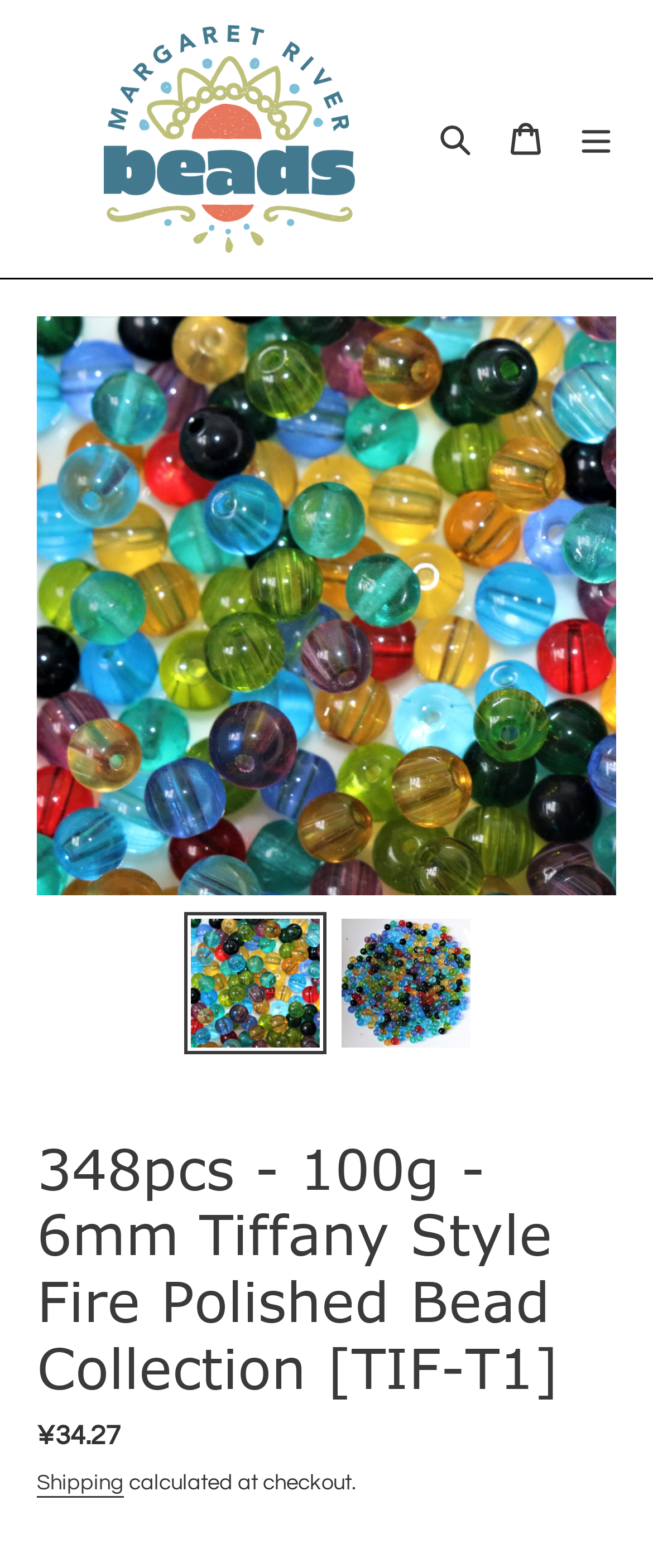What is the type of beads in the collection?
Refer to the image and provide a thorough answer to the question.

Based on the image and description on the webpage, it is clear that the collection consists of fire polished beads, which is a type of bead known for its shiny and elegant appearance.